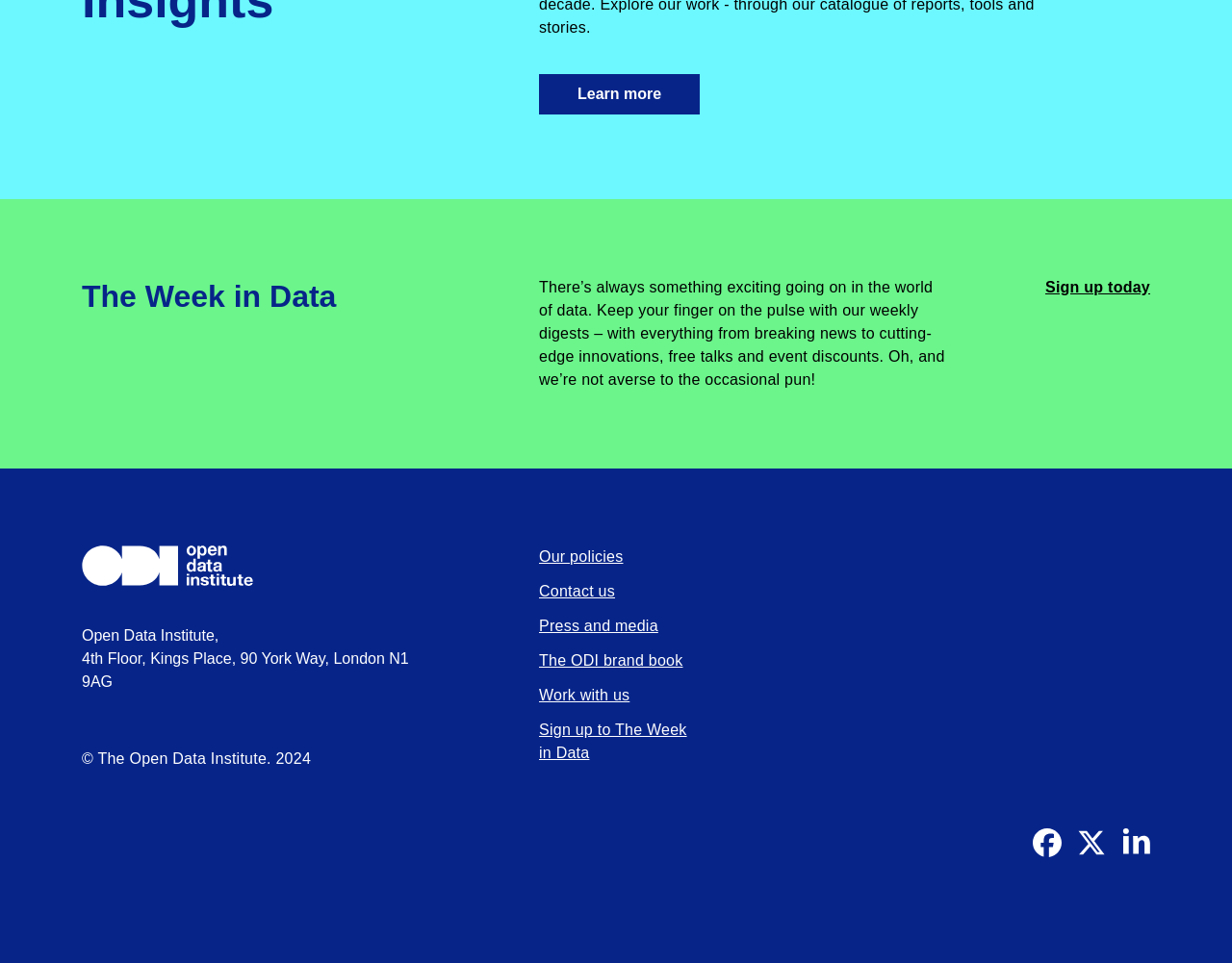Please determine the bounding box coordinates of the area that needs to be clicked to complete this task: 'Read the policies of the Open Data Institute'. The coordinates must be four float numbers between 0 and 1, formatted as [left, top, right, bottom].

[0.438, 0.569, 0.506, 0.586]